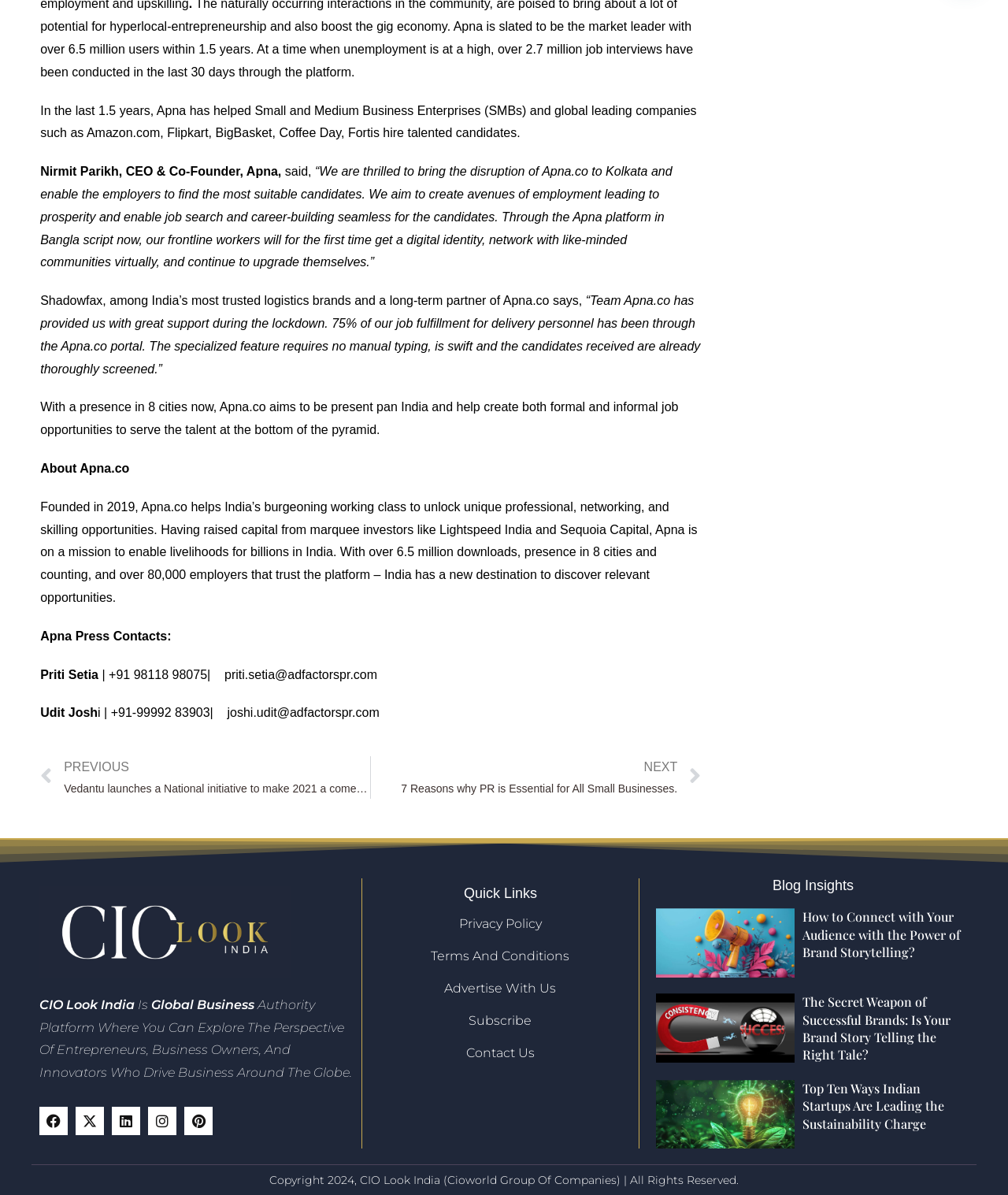Find the bounding box coordinates of the element's region that should be clicked in order to follow the given instruction: "Click on the 'Facebook' link". The coordinates should consist of four float numbers between 0 and 1, i.e., [left, top, right, bottom].

[0.039, 0.926, 0.067, 0.95]